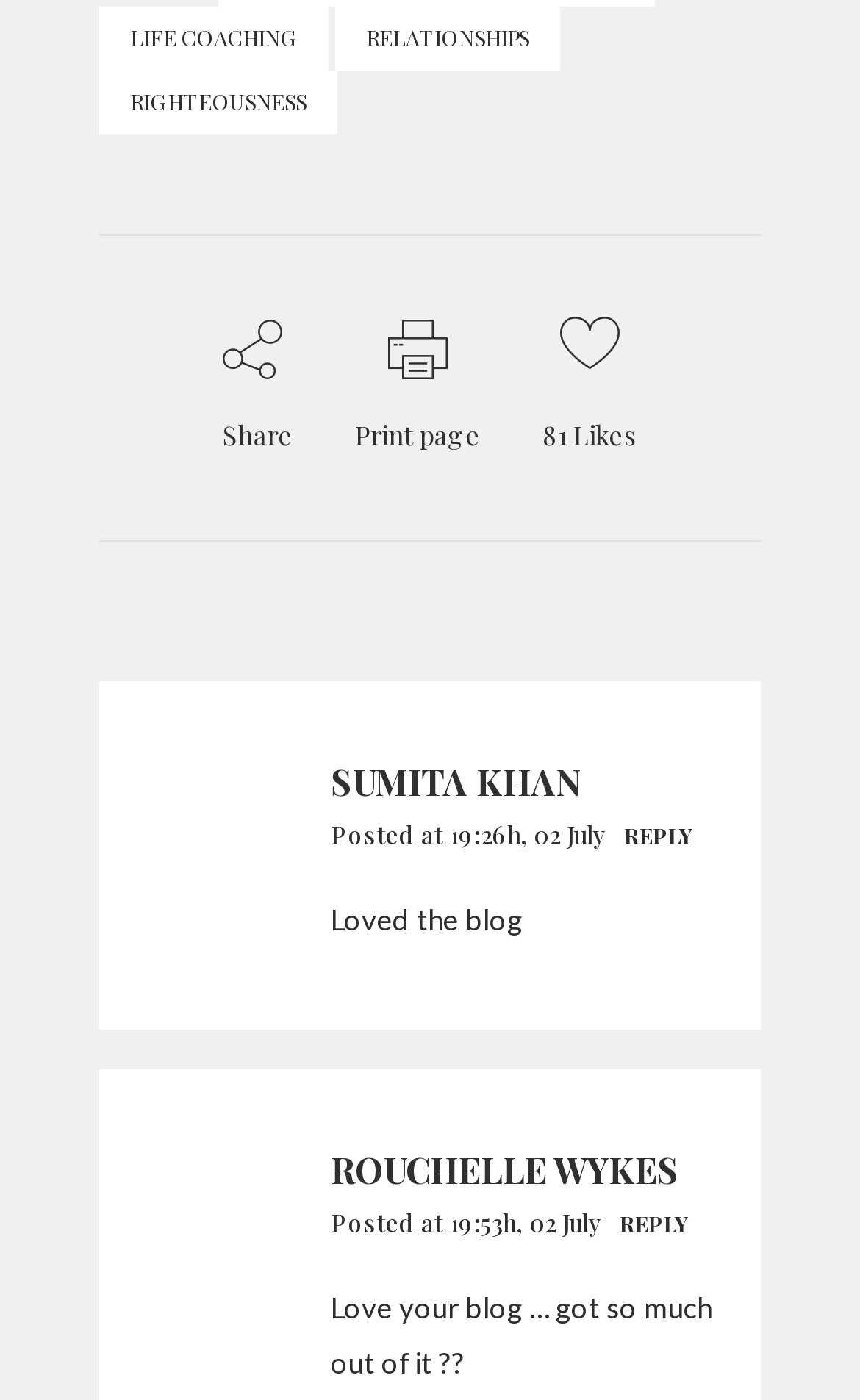Please predict the bounding box coordinates of the element's region where a click is necessary to complete the following instruction: "Reply to Sumita khan". The coordinates should be represented by four float numbers between 0 and 1, i.e., [left, top, right, bottom].

[0.713, 0.585, 0.805, 0.607]